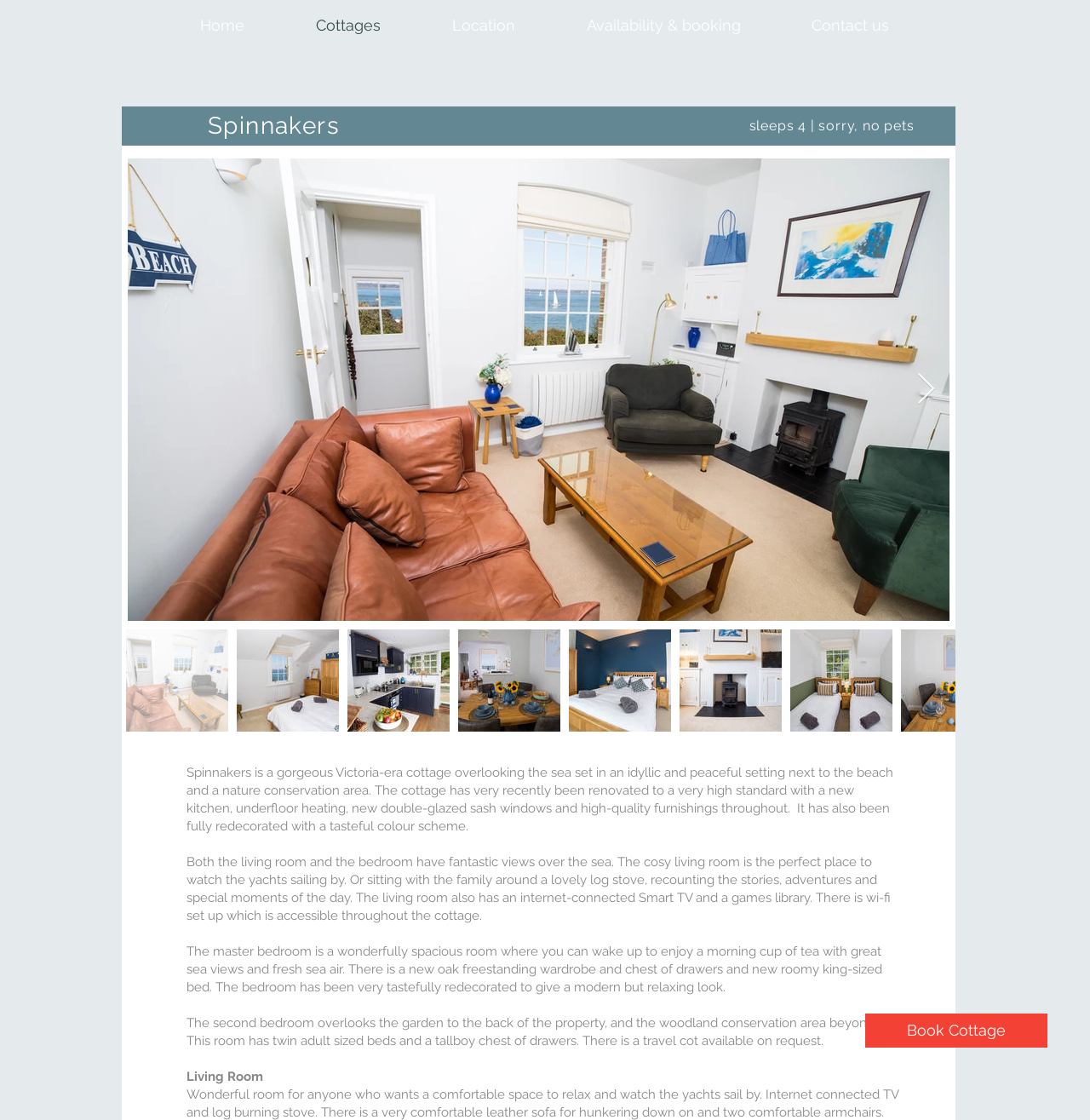Based on the image, please elaborate on the answer to the following question:
What is the feature of the living room?

From the description of the living room, it is mentioned that it has a log burning stove and an internet-connected TV, which provides a comfortable space to relax and watch the yachts sail by.